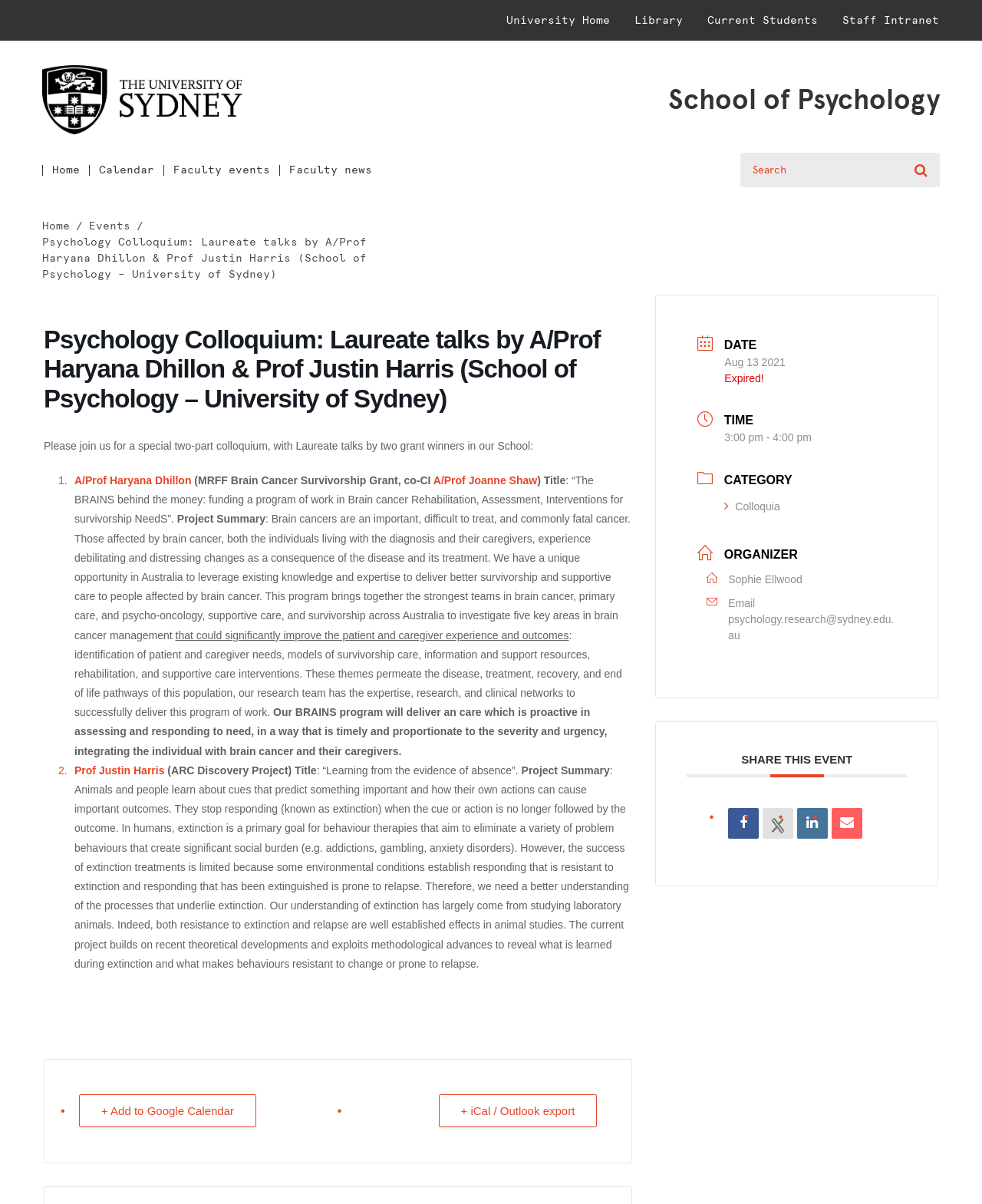Give a one-word or one-phrase response to the question:
What is the category of the event?

Colloquia